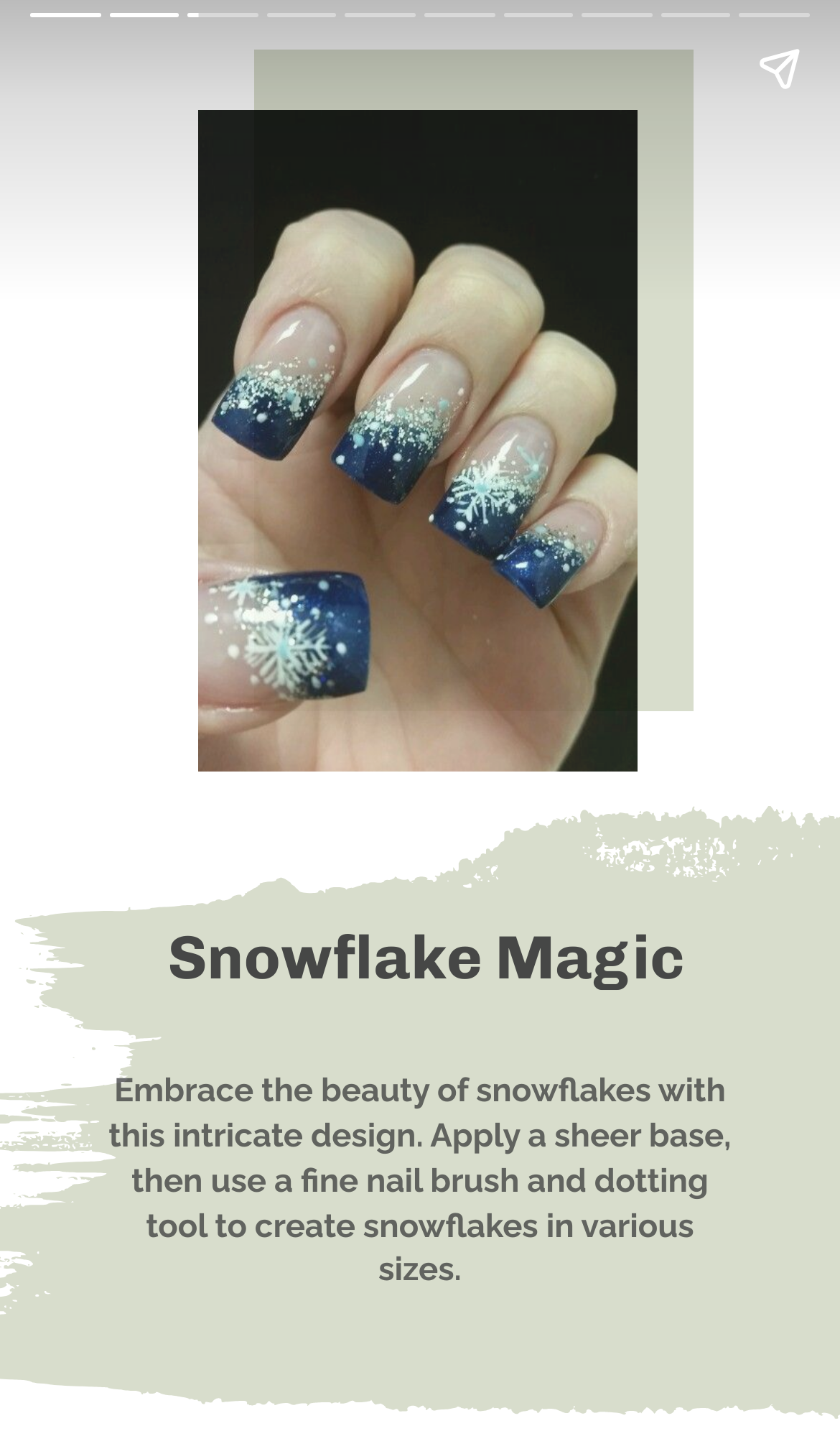What is the position of the 'Share story' button?
Please answer the question as detailed as possible based on the image.

Based on the bounding box coordinates, the 'Share story' button has a y1 value of 0.012, which is close to the top of the page, and an x2 value of 0.99, which is close to the right edge of the page, indicating that it is positioned at the top right corner.